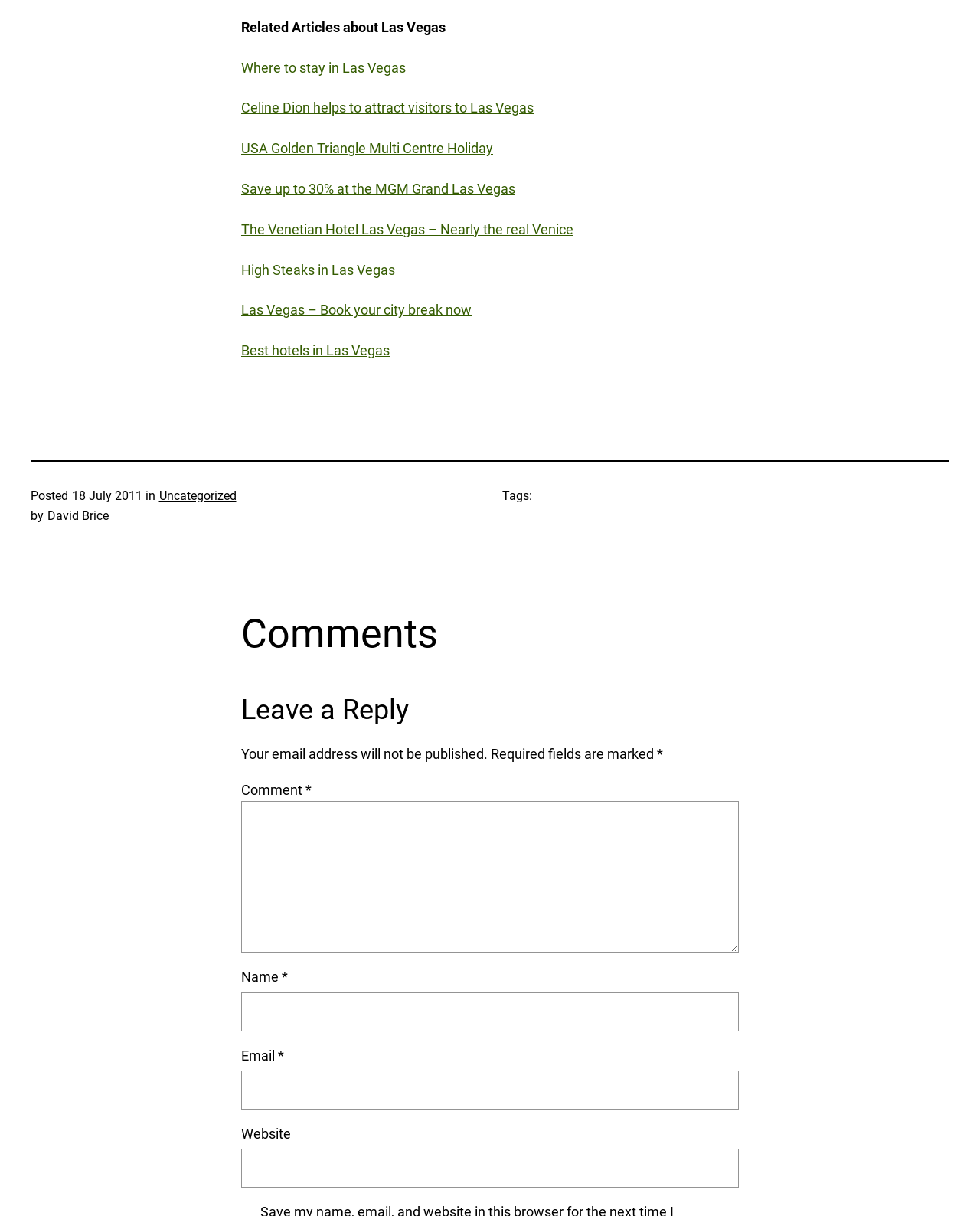What is the author of the post?
Answer the question in as much detail as possible.

I found the author of the post by looking at the StaticText element with the text 'David Brice' which is a child of the element with the text 'by'.